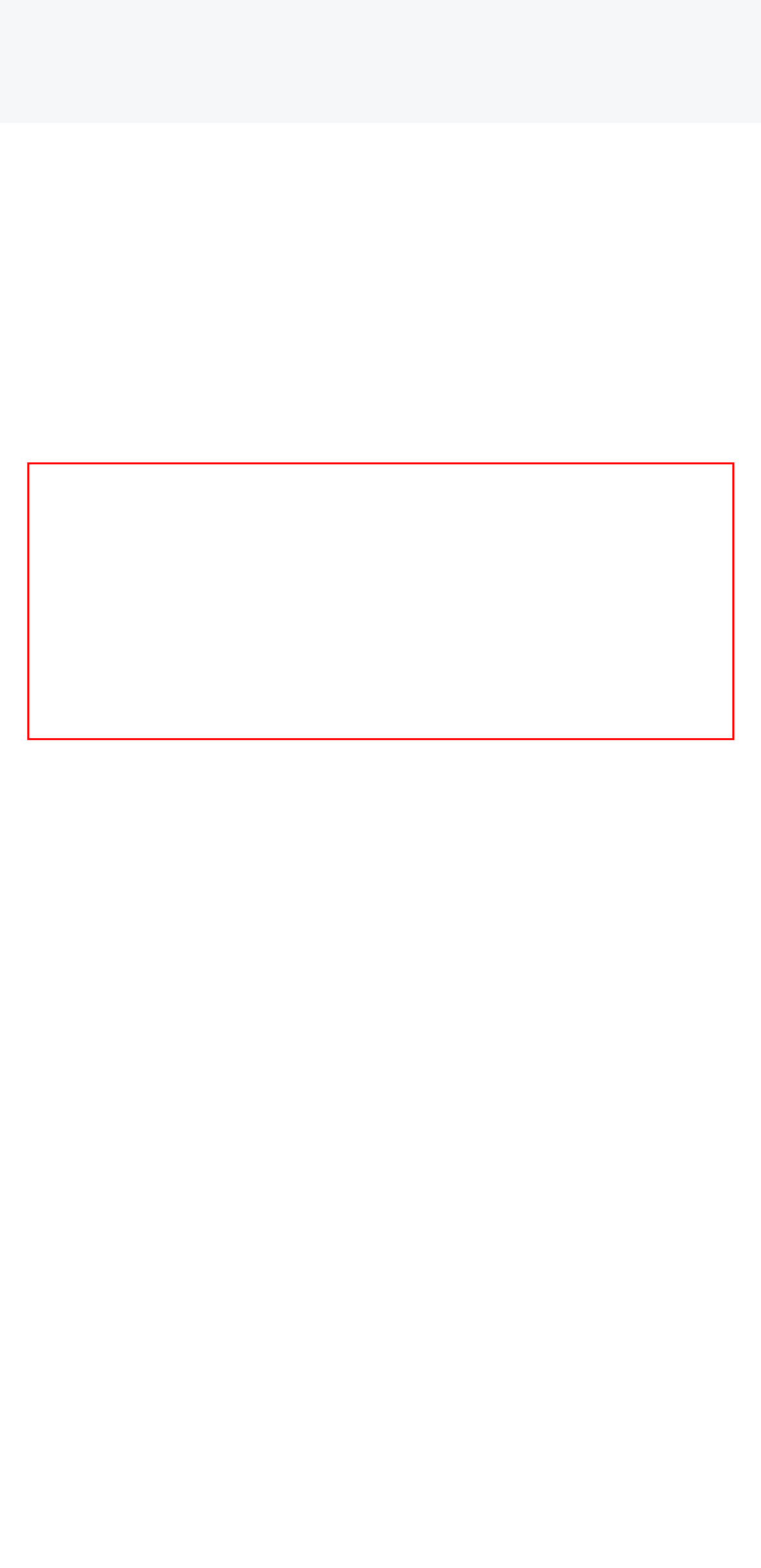With the provided screenshot of a webpage, locate the red bounding box and perform OCR to extract the text content inside it.

AVCON is a not-for-profit event organised and run by a group of dedicated volunteers. AVCON has grown from a small community-organised event, into one of the largest festivals of its kind in the southern hemisphere.